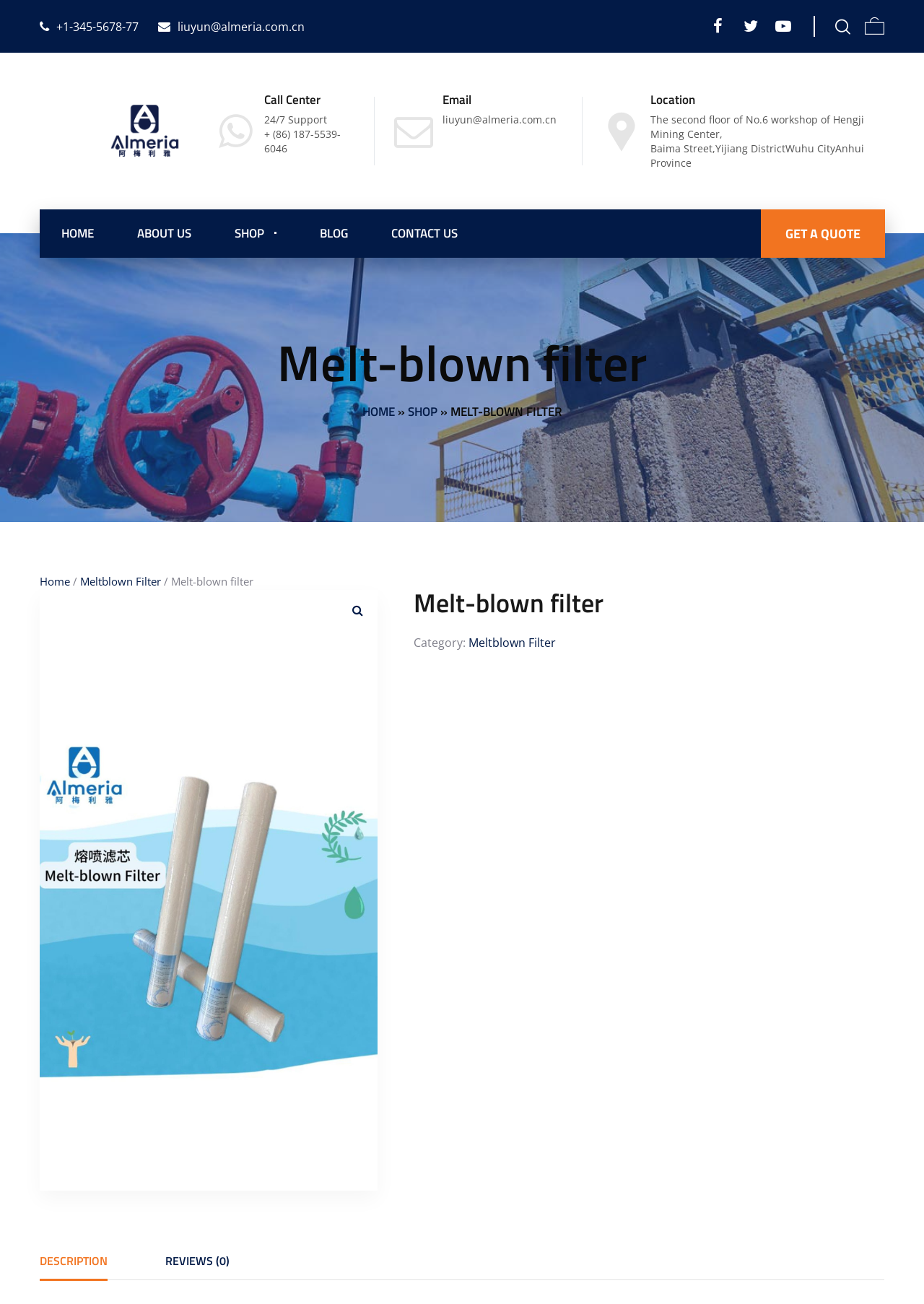Find the bounding box of the element with the following description: "Reviews (0)". The coordinates must be four float numbers between 0 and 1, formatted as [left, top, right, bottom].

[0.179, 0.952, 0.248, 0.982]